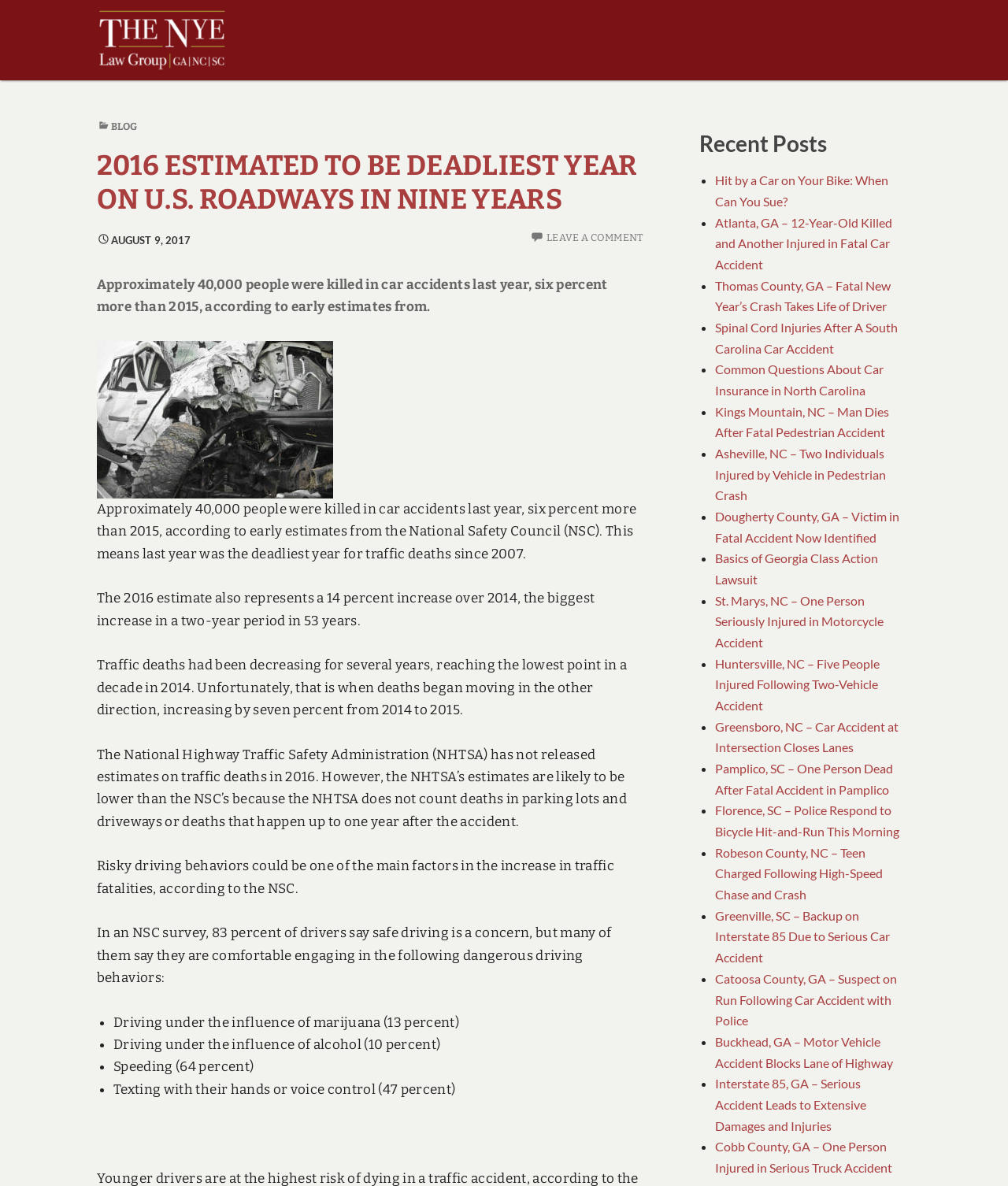Locate the primary heading on the webpage and return its text.

The NYE Law Blog